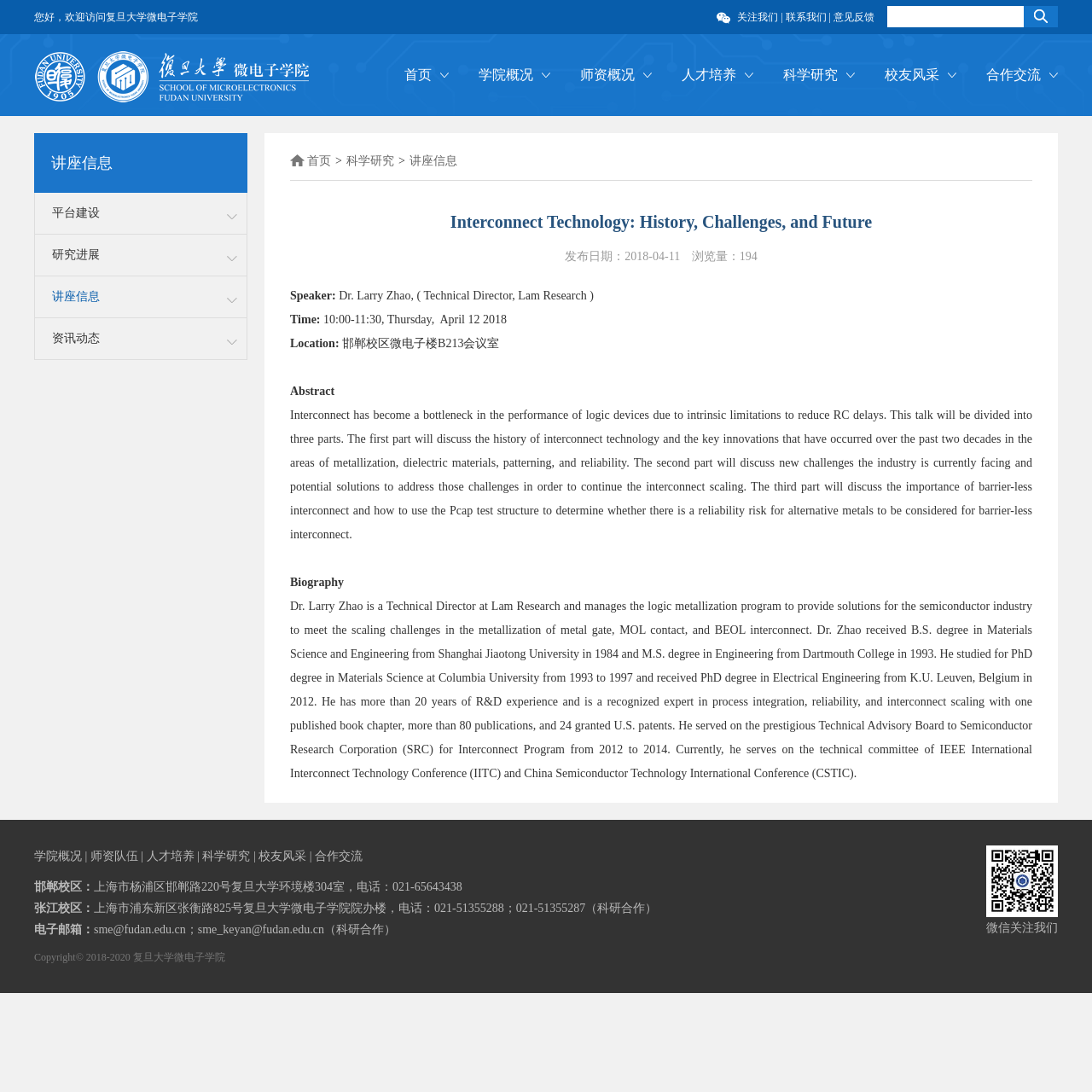Please pinpoint the bounding box coordinates for the region I should click to adhere to this instruction: "follow us".

[0.675, 0.01, 0.715, 0.021]